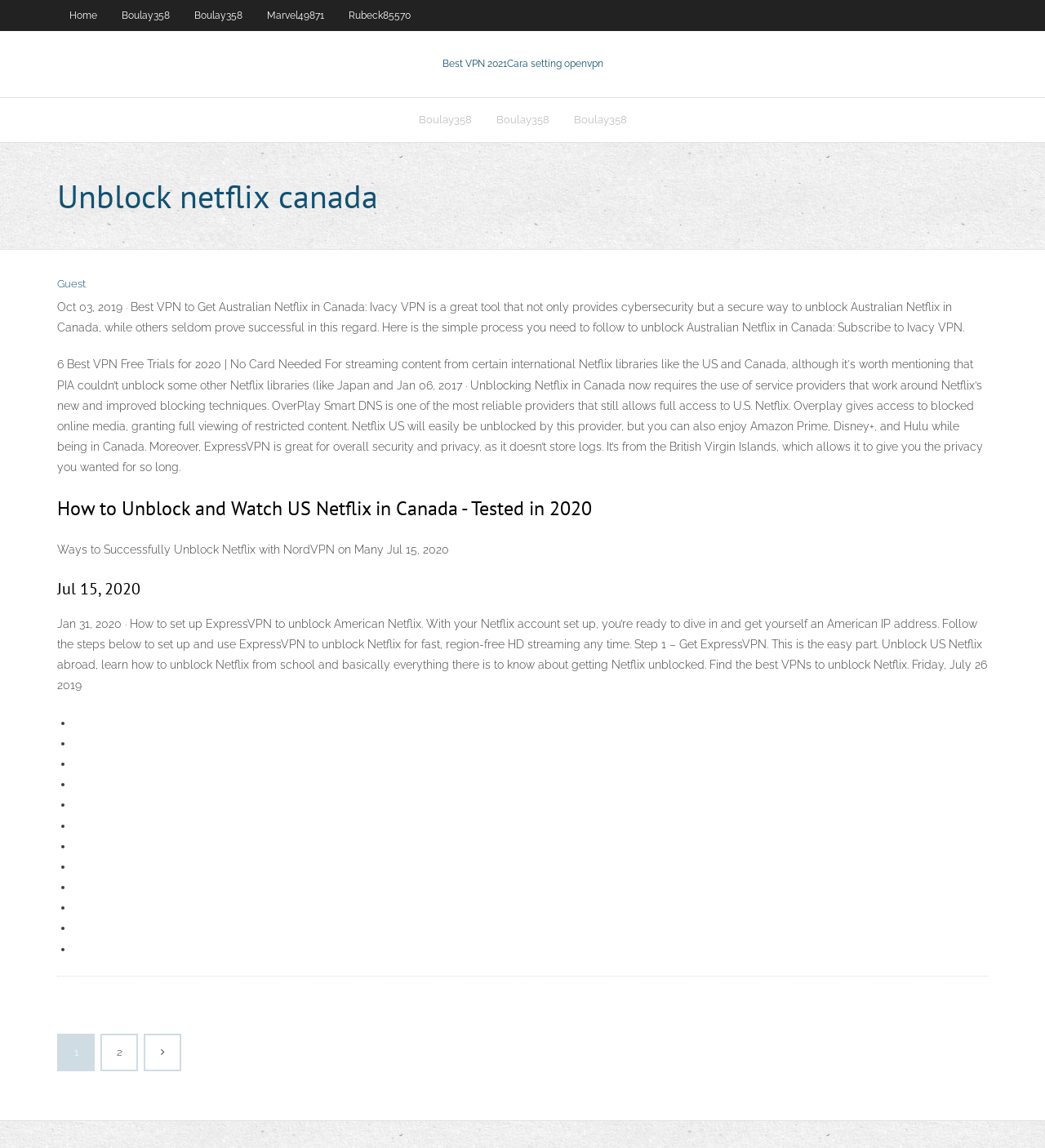Give a detailed account of the webpage's layout and content.

The webpage appears to be a blog or article page focused on unblocking Netflix in Canada. At the top, there is a navigation menu with links to "Home", "Boulay358", "Marvel49871", and "Rubeck85570". Below this menu, there is a prominent link to "Best VPN 2021" with a subtitle "Cara setting openvpn".

The main content of the page is divided into sections, each with a heading and a block of text. The first section has a heading "Unblock netflix canada" and a brief paragraph of text. The second section has a heading "How to Unblock and Watch US Netflix in Canada - Tested in 2020" and a longer block of text. The third section has a heading "Jul 15, 2020" and another block of text. The fourth section has a heading without text, but it appears to be a list of bullet points with no text.

At the bottom of the page, there is a navigation section with links to page numbers, including "1", "2", and an icon. There is also a link to "Записи" which may be a Russian word for "records" or "entries".

Throughout the page, there are several links to different VPN services, including Ivacy VPN, NordVPN, and ExpressVPN, which suggests that the page is focused on providing information and guidance on using VPNs to unblock Netflix in Canada.